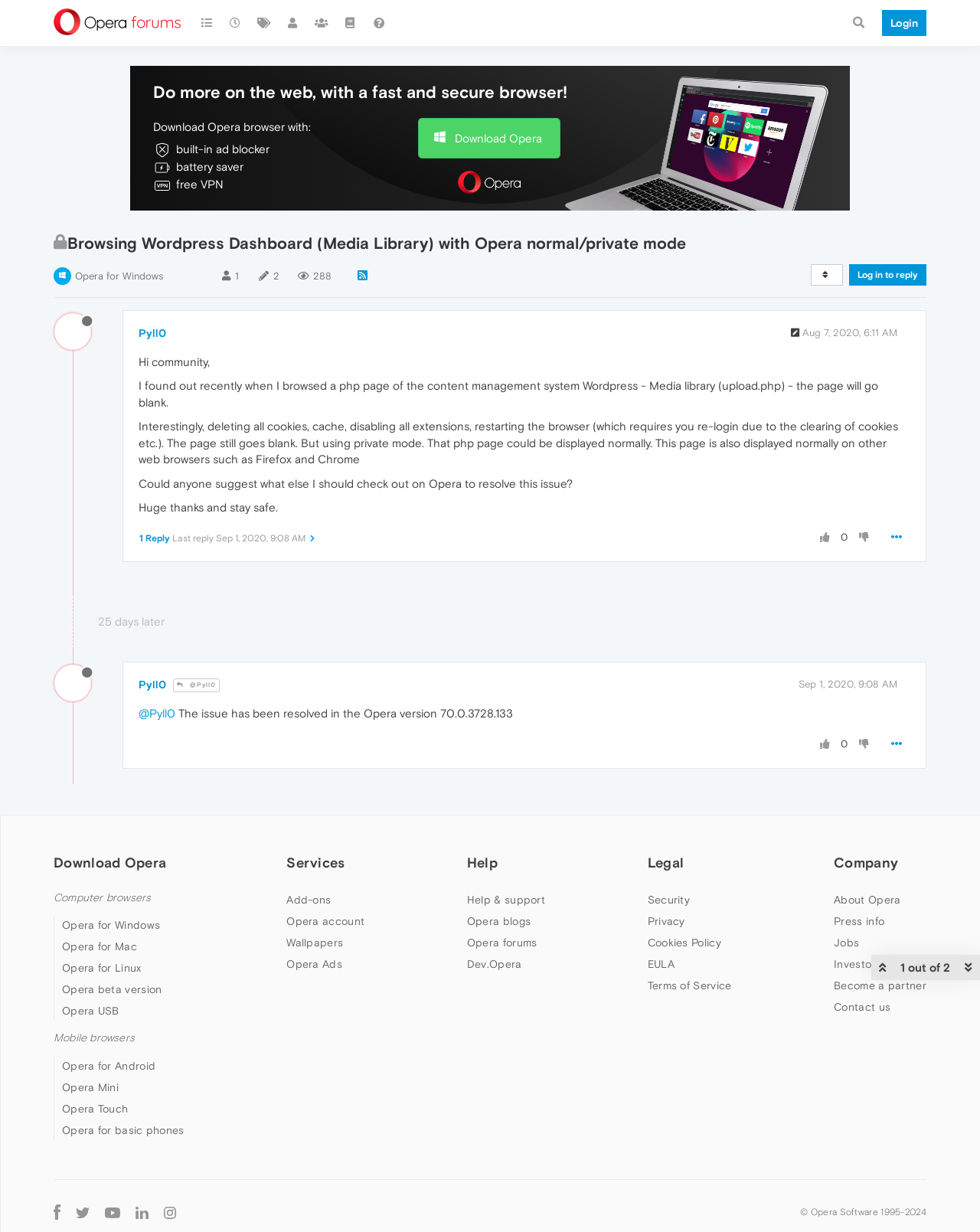Identify the bounding box for the UI element described as: "Dev.Opera". Ensure the coordinates are four float numbers between 0 and 1, formatted as [left, top, right, bottom].

[0.476, 0.733, 0.532, 0.743]